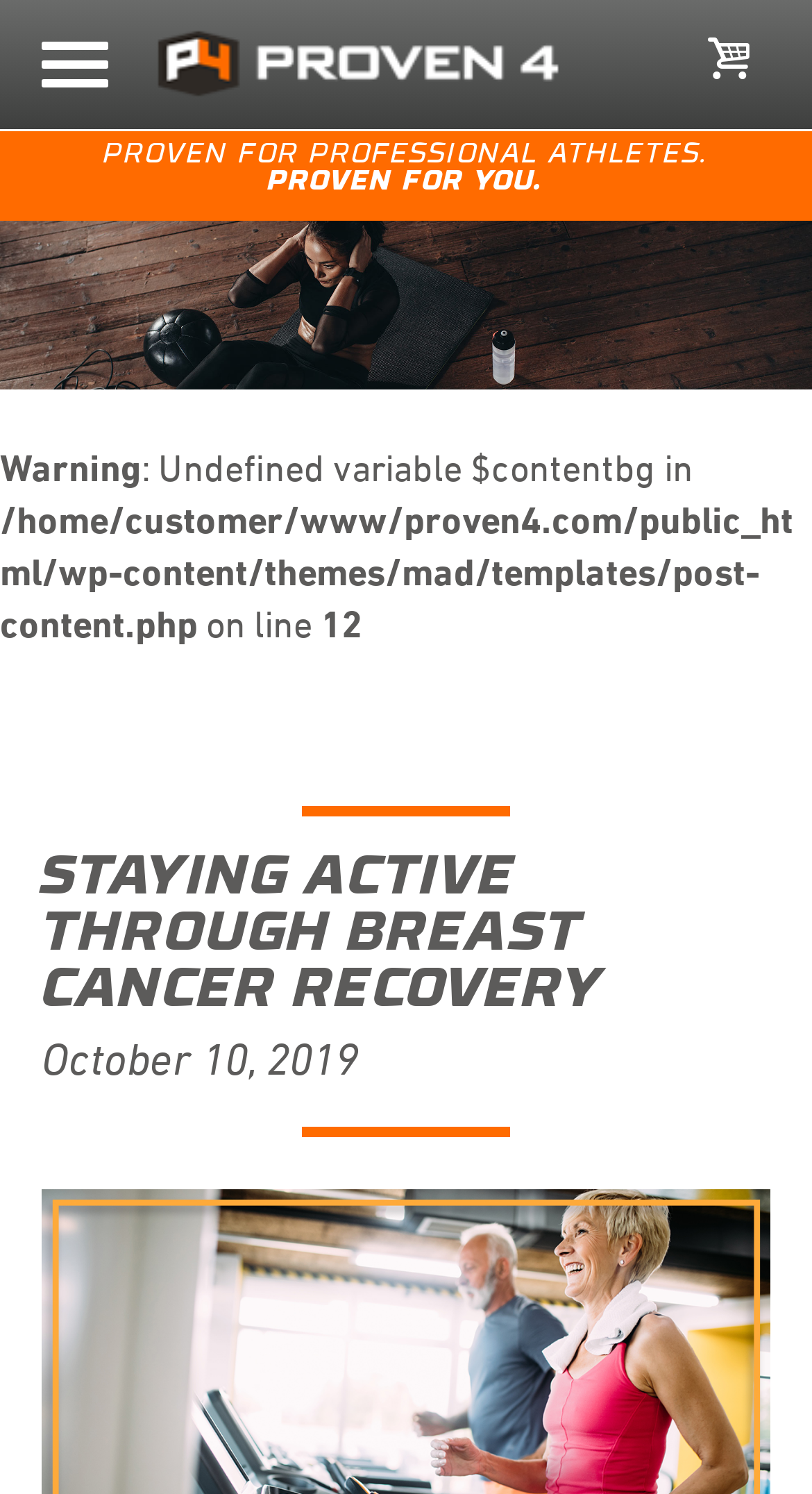Bounding box coordinates are specified in the format (top-left x, top-left y, bottom-right x, bottom-right y). All values are floating point numbers bounded between 0 and 1. Please provide the bounding box coordinate of the region this sentence describes: 0 items

[0.855, 0.003, 0.949, 0.077]